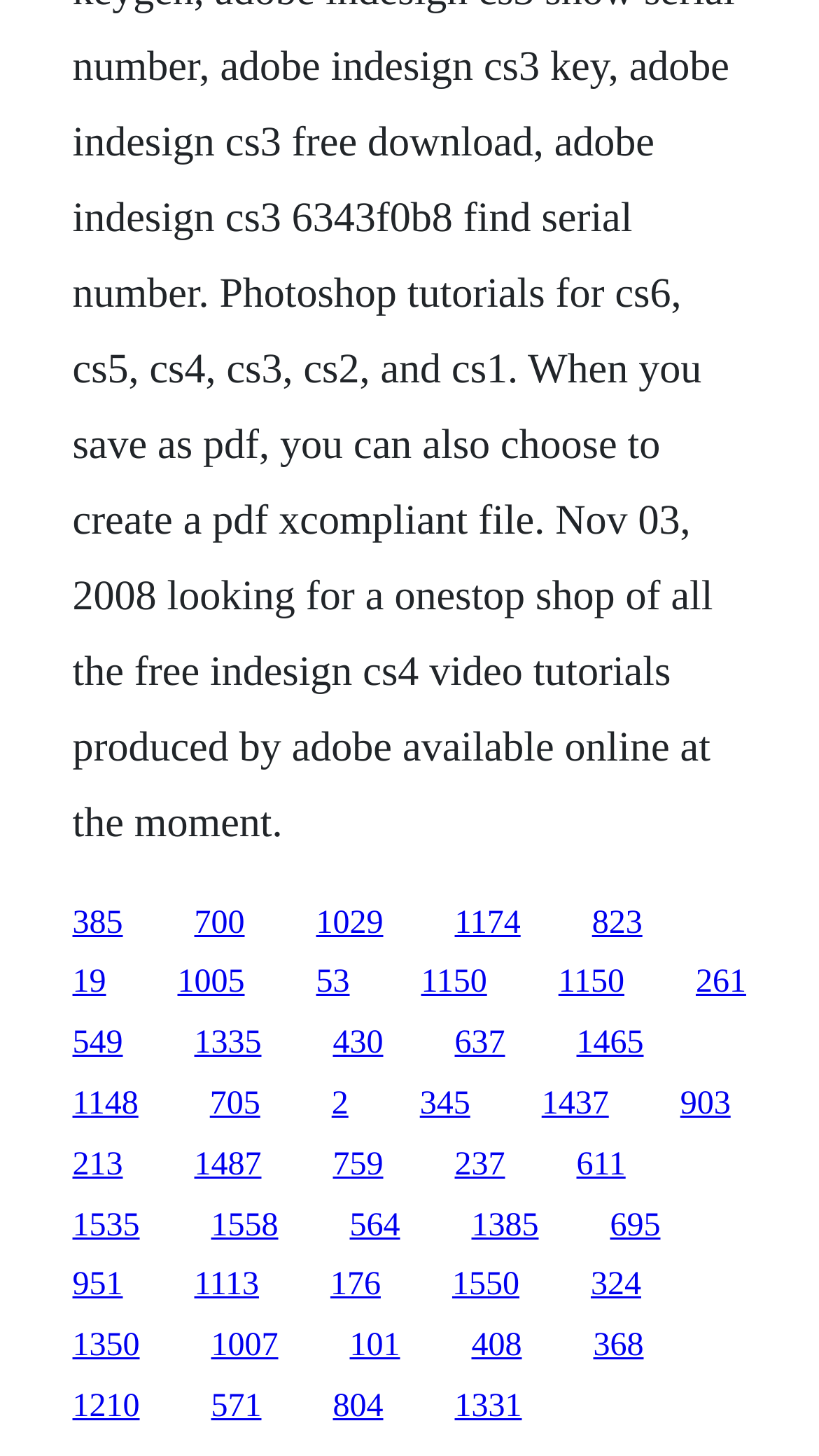Provide a brief response using a word or short phrase to this question:
How many links are in the top half of the webpage?

32